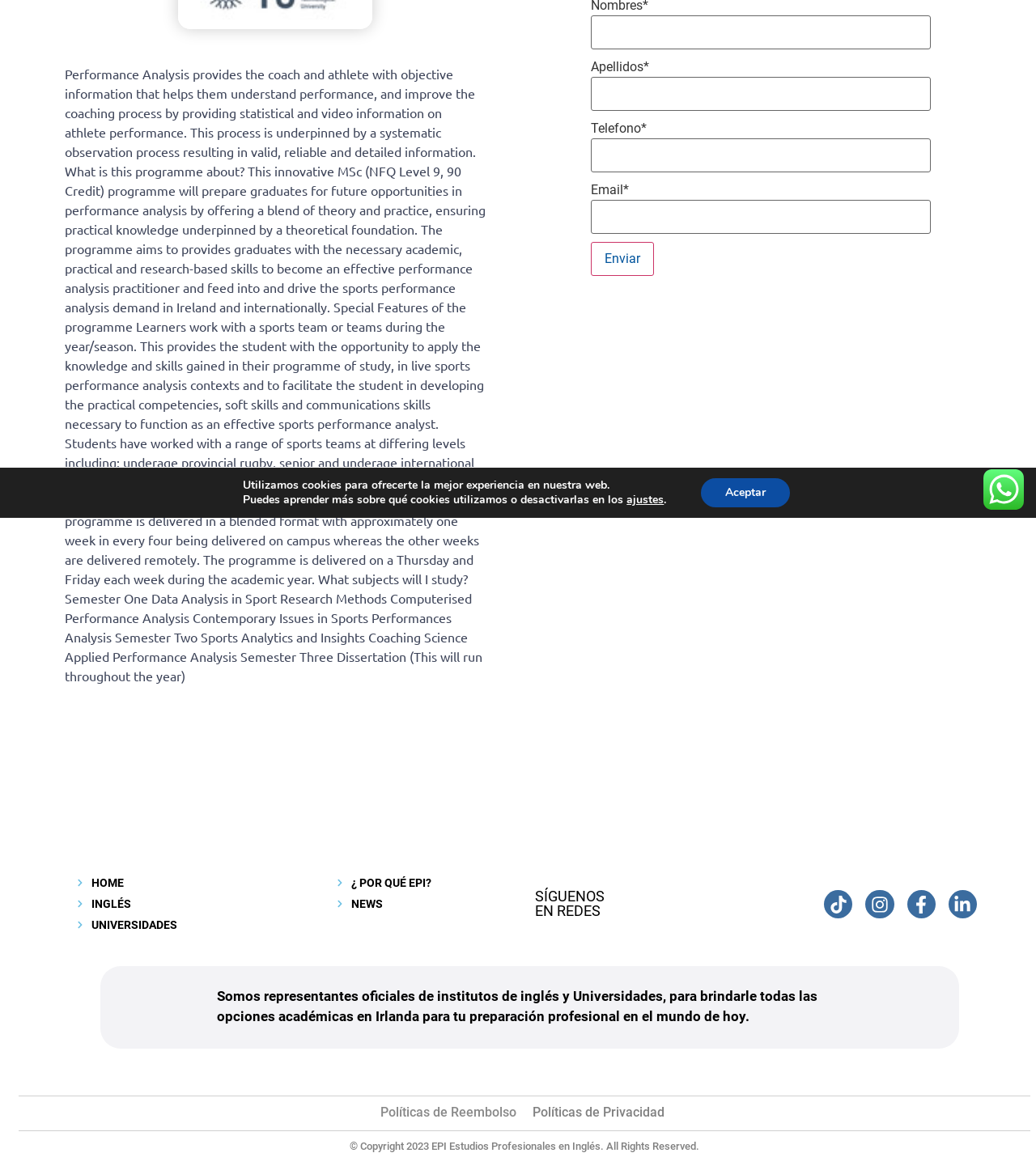Specify the bounding box coordinates (top-left x, top-left y, bottom-right x, bottom-right y) of the UI element in the screenshot that matches this description: ¿ POR QUÉ EPI?

[0.324, 0.747, 0.416, 0.762]